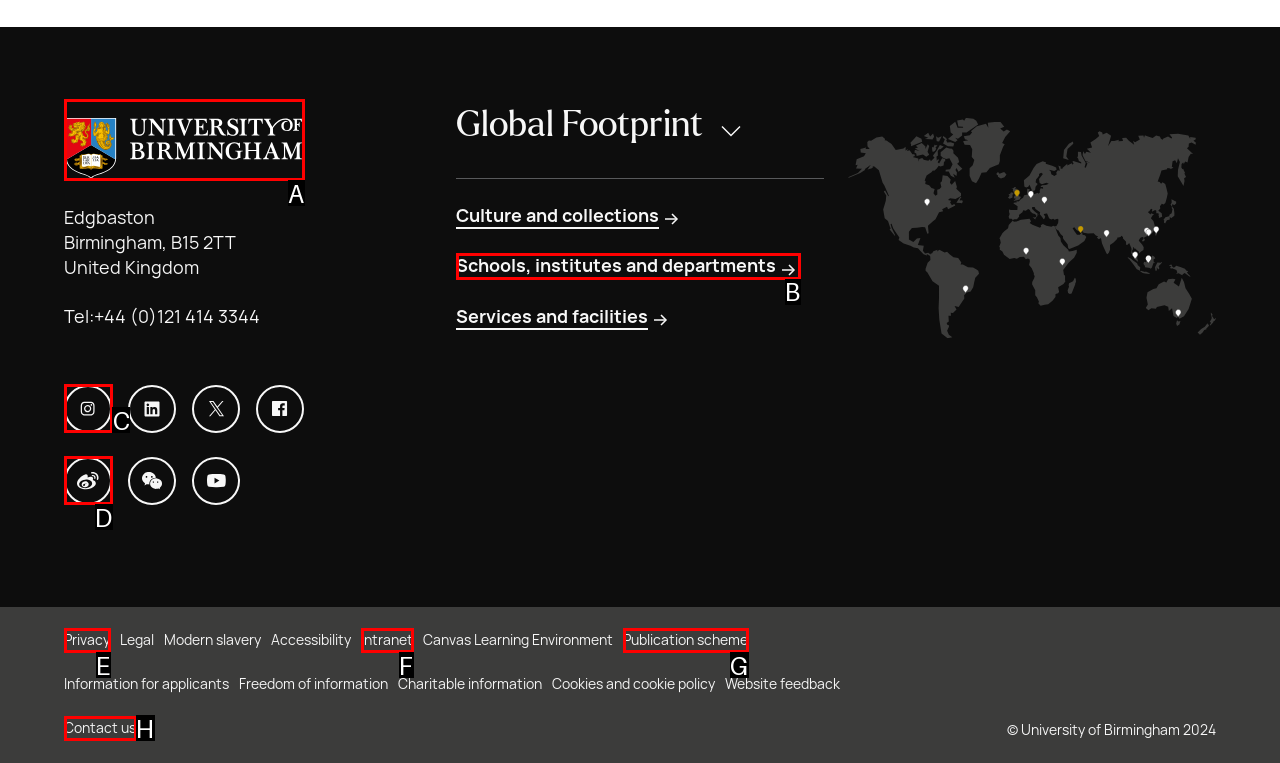Select the UI element that should be clicked to execute the following task: Visit University of Birmingham Instagram page
Provide the letter of the correct choice from the given options.

C